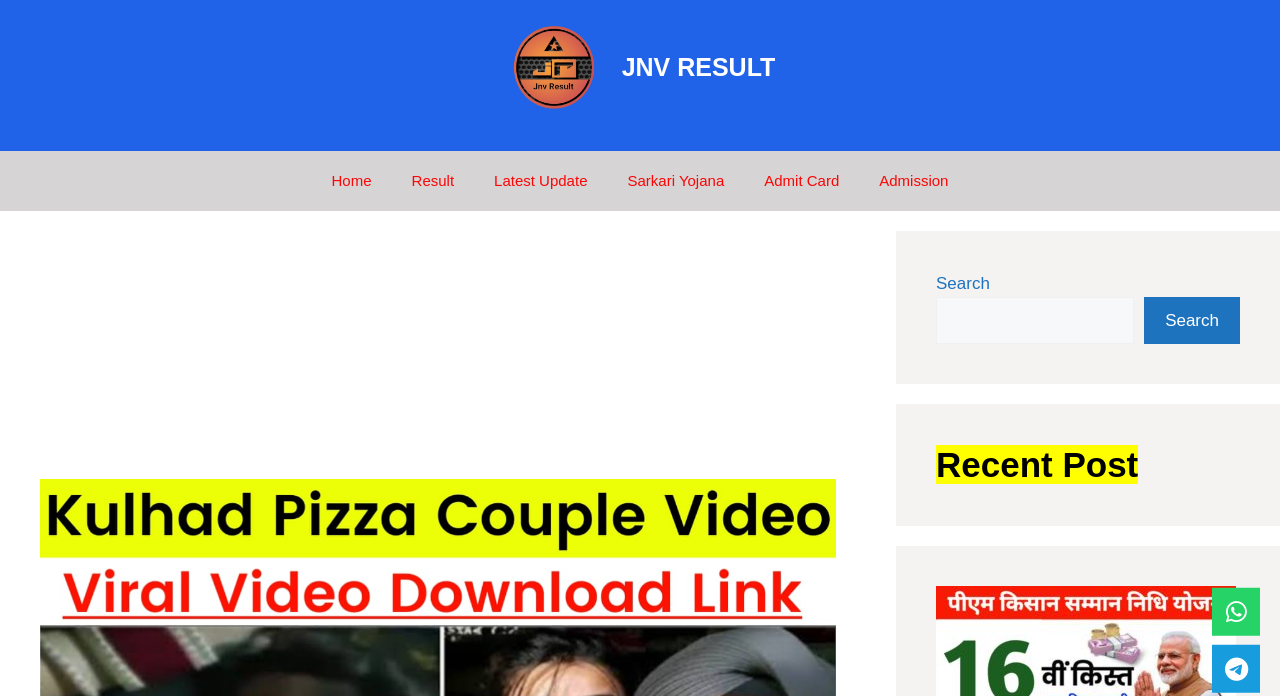Locate the bounding box coordinates of the element that needs to be clicked to carry out the instruction: "Click on the JNV RESULT image". The coordinates should be given as four float numbers ranging from 0 to 1, i.e., [left, top, right, bottom].

[0.394, 0.029, 0.472, 0.164]